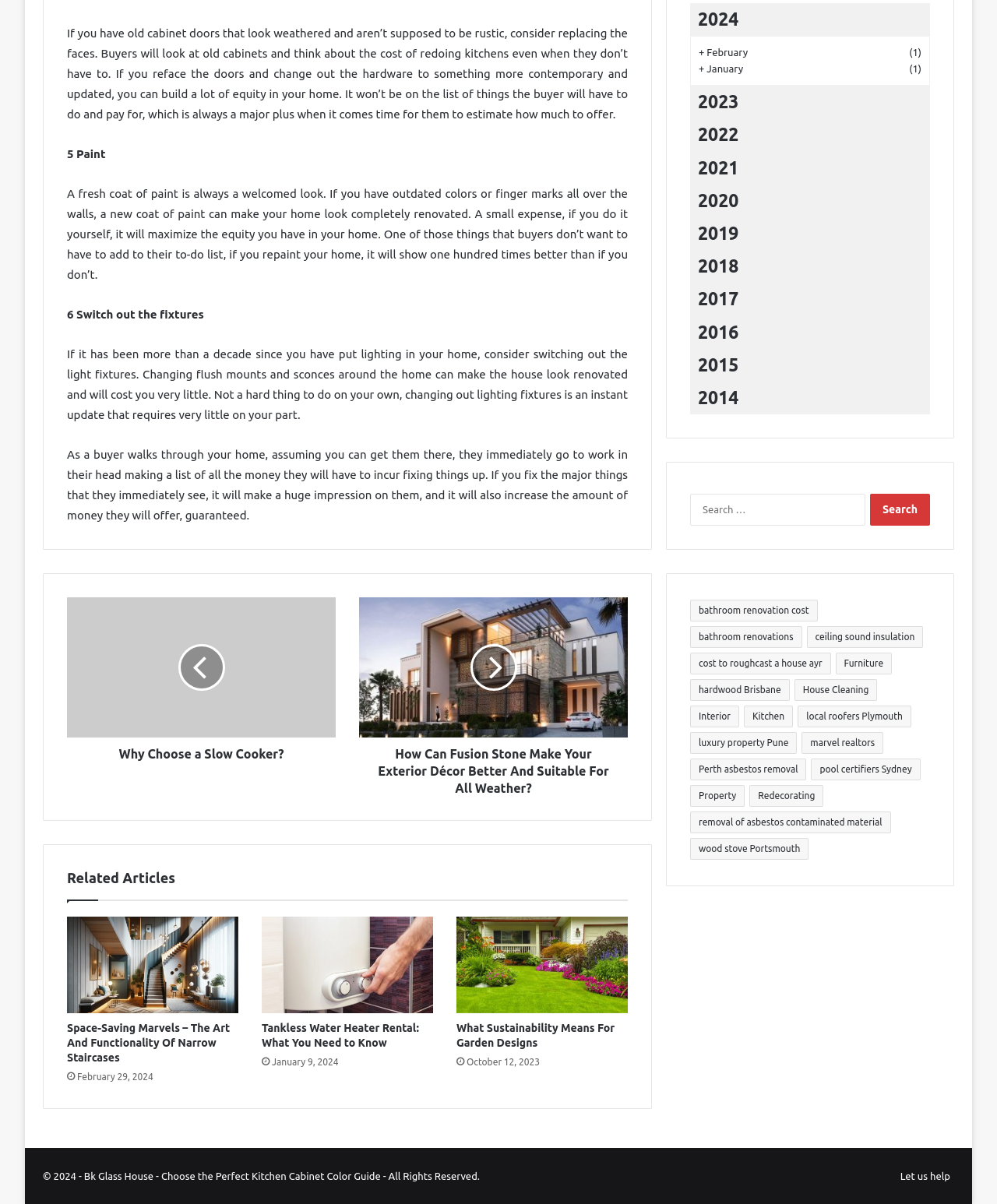How many related articles are listed?
Refer to the image and provide a detailed answer to the question.

There are three related articles listed at the bottom of the webpage, which are 'Space-Saving Marvels – The Art And Functionality Of Narrow Staircases', 'Tankless Water Heater Rental: What You Need to Know', and 'What Sustainability Means For Garden Designs'.